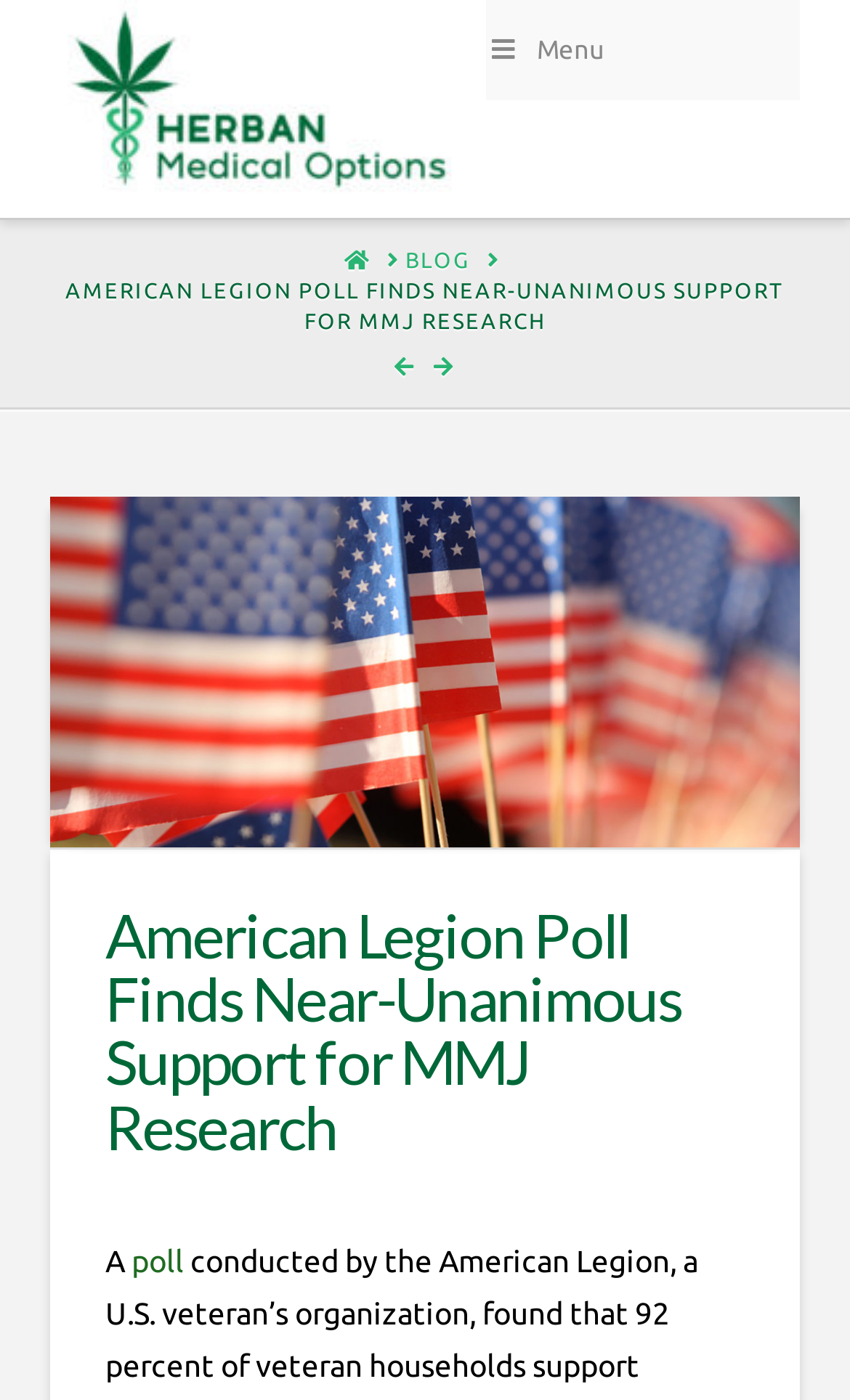What organization is associated with the poll?
Please give a detailed answer to the question using the information shown in the image.

The webpage heading 'American Legion Poll Finds Near-Unanimous Support for MMJ Research' suggests that the poll is associated with the American Legion organization.